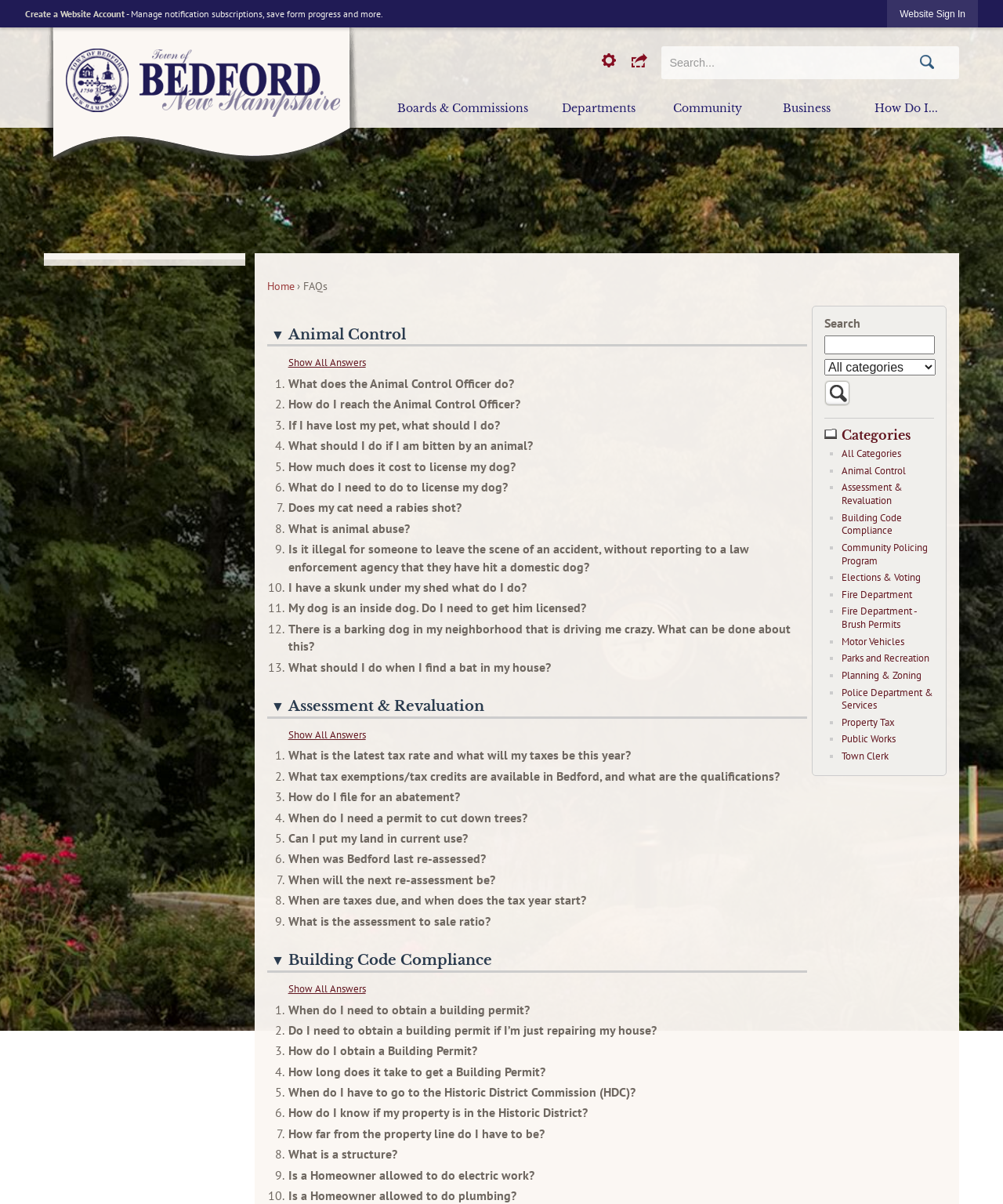Articulate a detailed summary of the webpage's content and design.

The webpage is a FAQs page for the town of Bedford, NH, with a focus on civic engagement. At the top, there is a link to "Skip to Main Content" and a button to "Create a Website Account". Next to these elements, there is a brief description of the benefits of creating an account. On the top right, there is a button to "Website Sign In".

Below these elements, there is a heading with the town's logo, accompanied by a link to the town's website. To the right of the logo, there are three regions: "Site Tools", "Share", and "Search". Each region has a button with a dropdown menu.

The main content of the page is divided into two sections. On the left, there is a menu with several options, including "Boards & Commissions", "Departments", "Community", "Business", and "How Do I...". On the right, there is a search bar with a textbox, a combobox for category filtering, and a search button with a magnifying glass icon.

Below the search bar, there is a heading "Categories" followed by a list of categories, each represented by a bullet point and a link. The categories include "All Categories", "Animal Control", "Assessment & Revaluation", and many others.

Further down the page, there are several FAQs sections, each with a heading and a list of questions and answers. The questions are represented by links, and the answers are displayed below each question. The FAQs sections are organized by category, with the first section being "Animal Control".